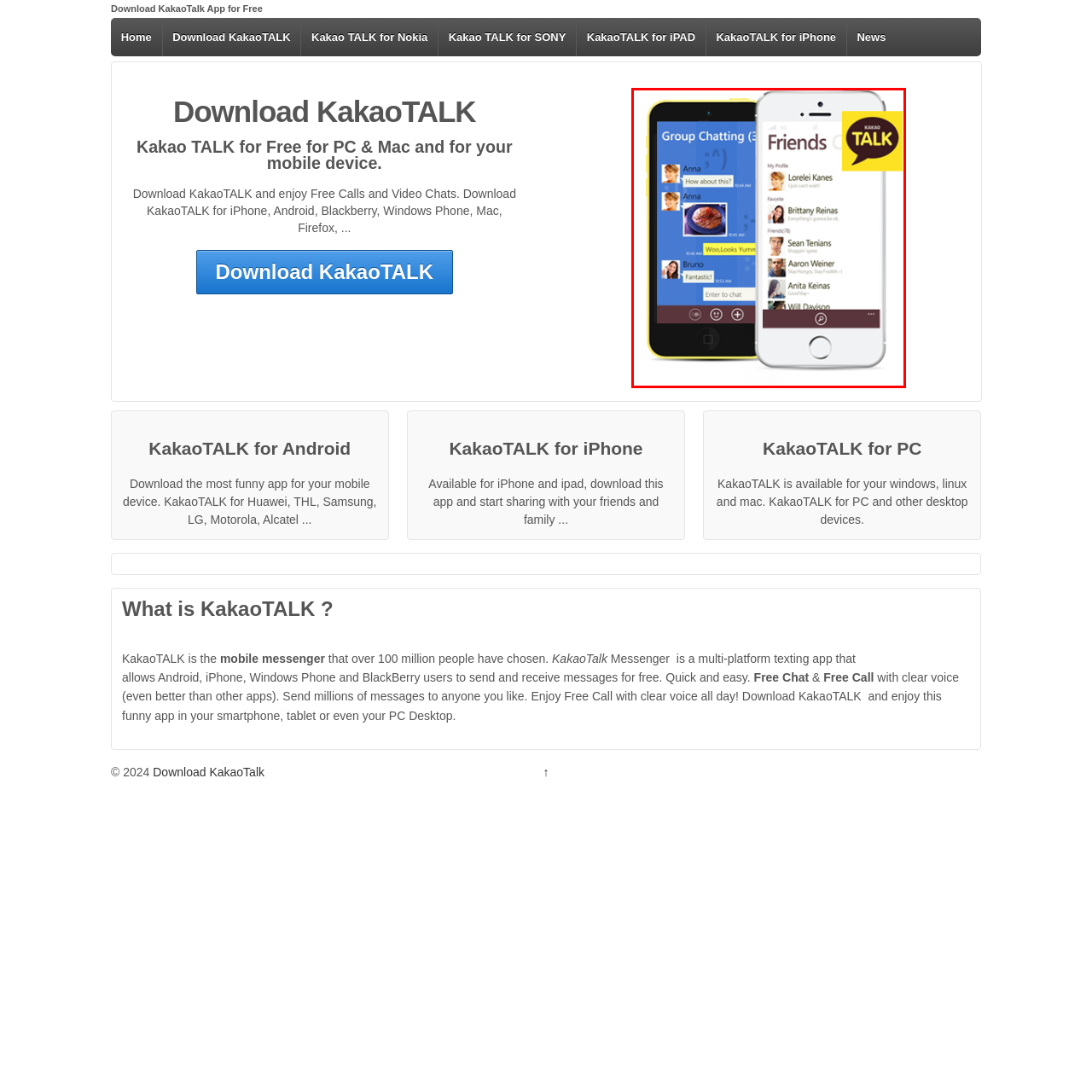Please examine the highlighted section of the image enclosed in the red rectangle and provide a comprehensive answer to the following question based on your observation: What is the name of the tab on the right iPhone screen?

The right iPhone screen presents the 'Friends' tab of the KakaoTalk app, featuring the profiles of various contacts, which is evident from the caption.